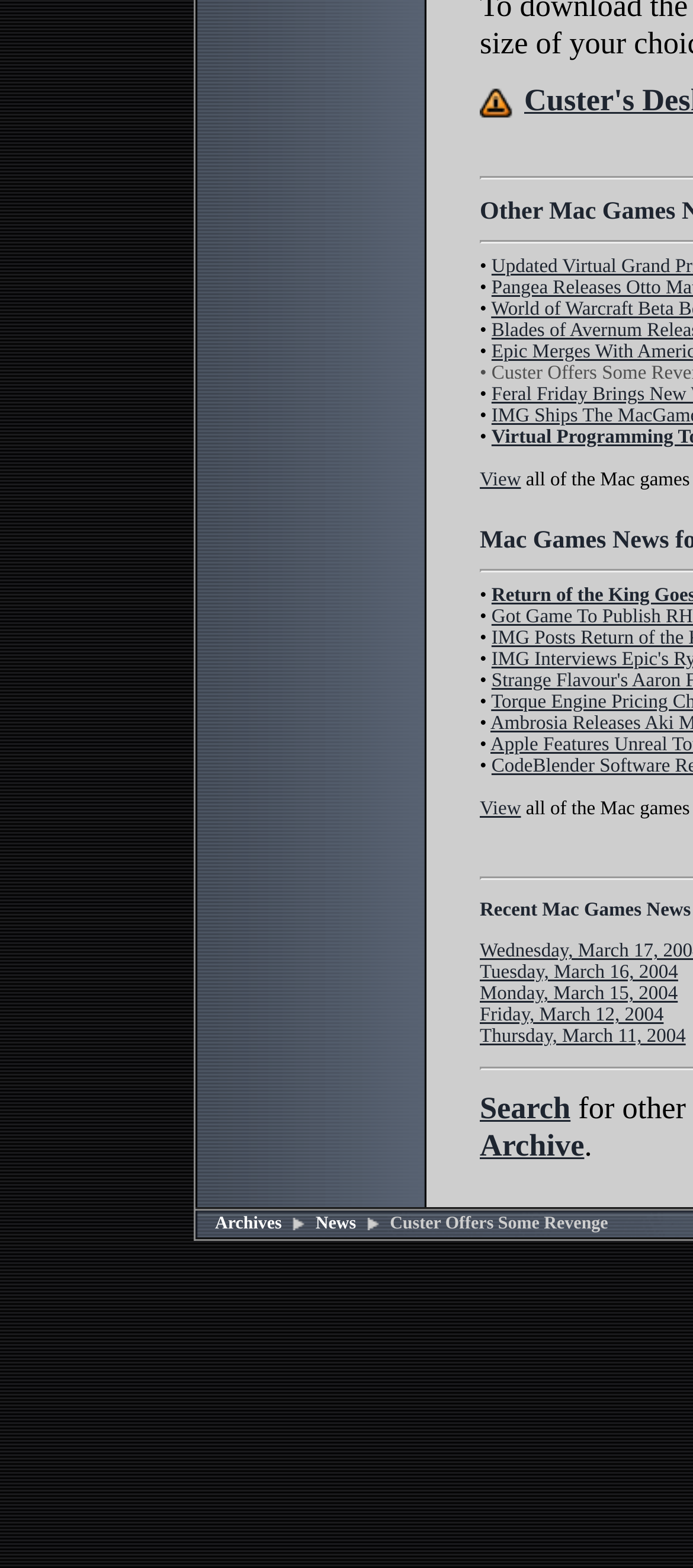Please locate the bounding box coordinates of the element that should be clicked to complete the given instruction: "Contact KAIA Village".

None